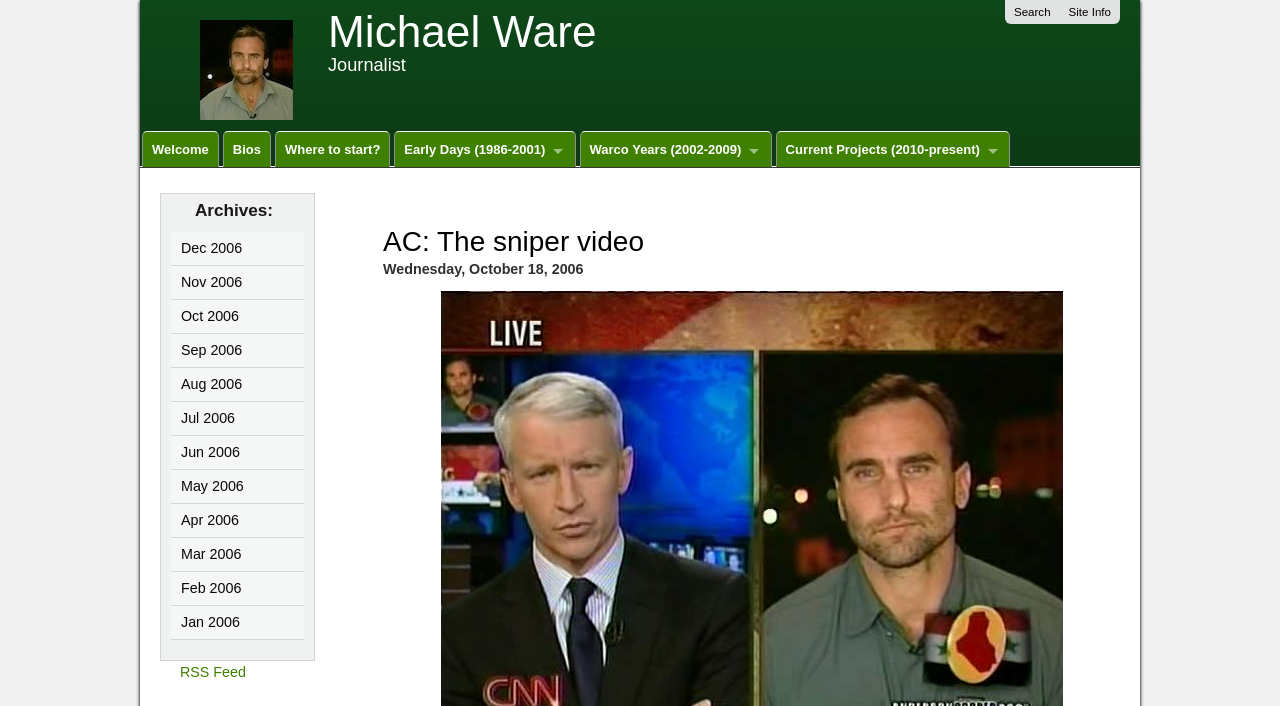Find the bounding box coordinates for the area that should be clicked to accomplish the instruction: "View the December 2006 archive".

[0.134, 0.329, 0.238, 0.375]